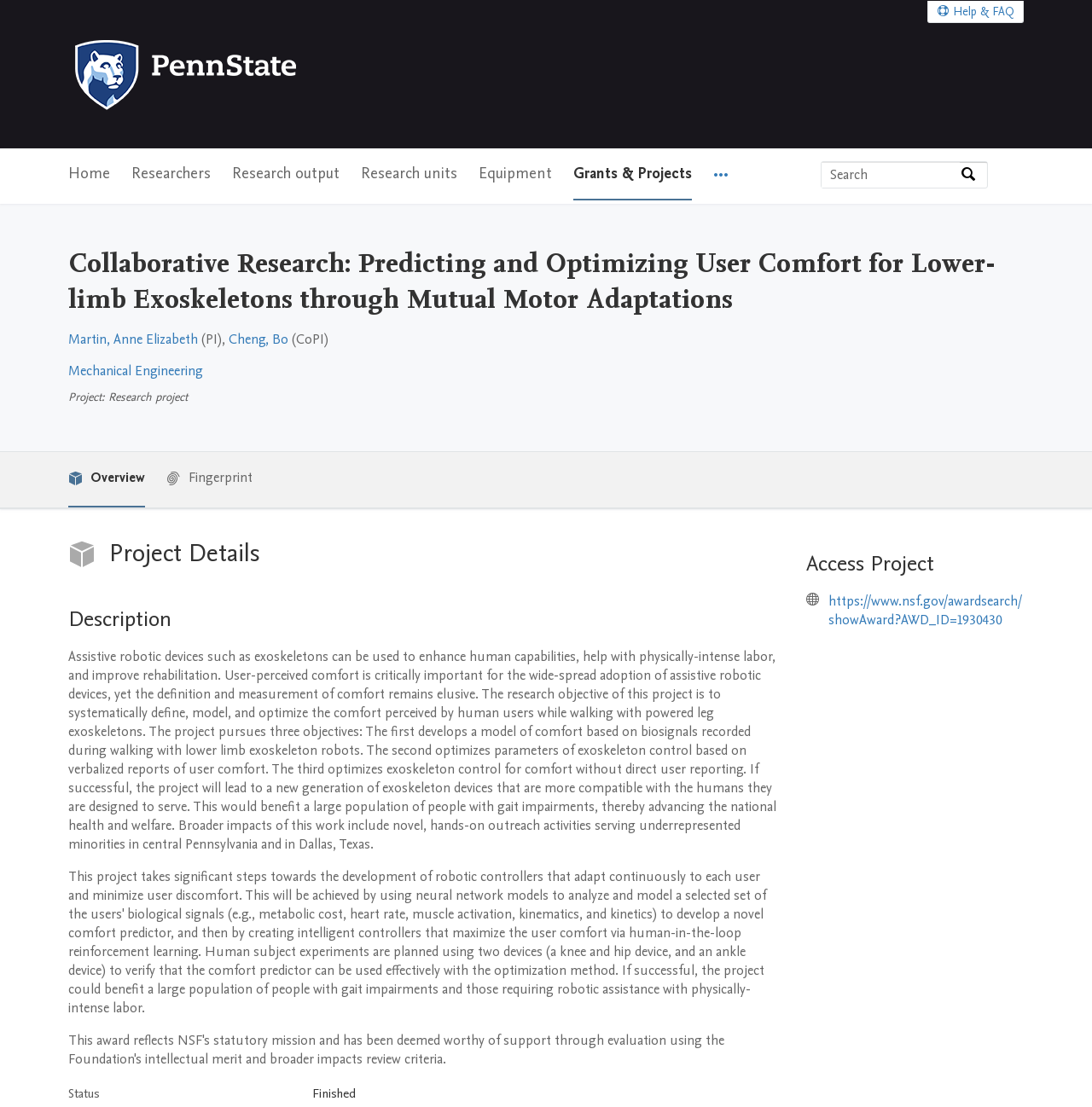What is the URL of the NSF award page for this project?
Provide a detailed answer to the question, using the image to inform your response.

I looked at the region with the heading 'Access Project' and found a link with the URL 'https://www.nsf.gov/awardsearch/showAward?AWD_ID=1930430'.